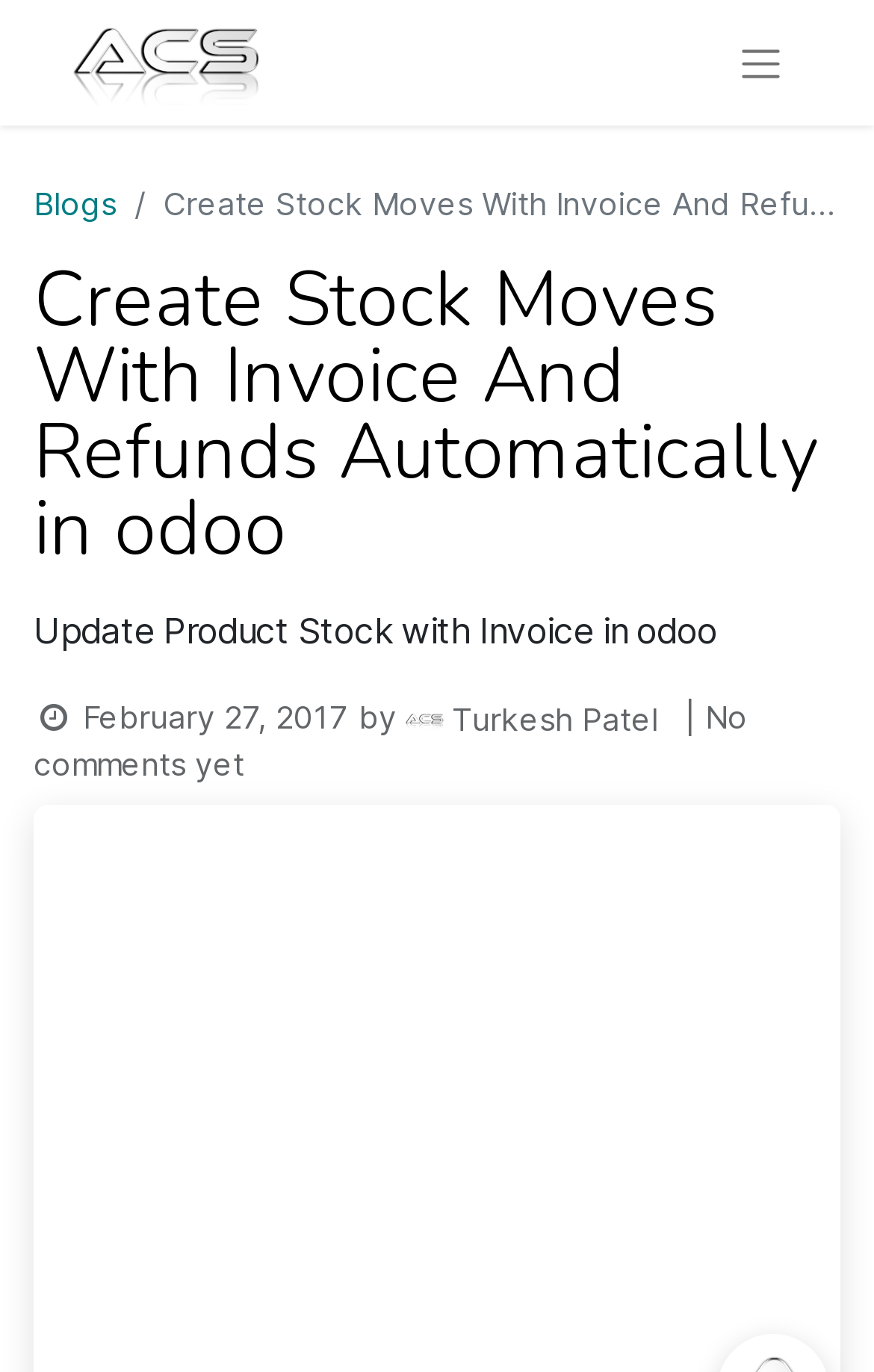What is the category of the article?
Look at the screenshot and give a one-word or phrase answer.

Blogs